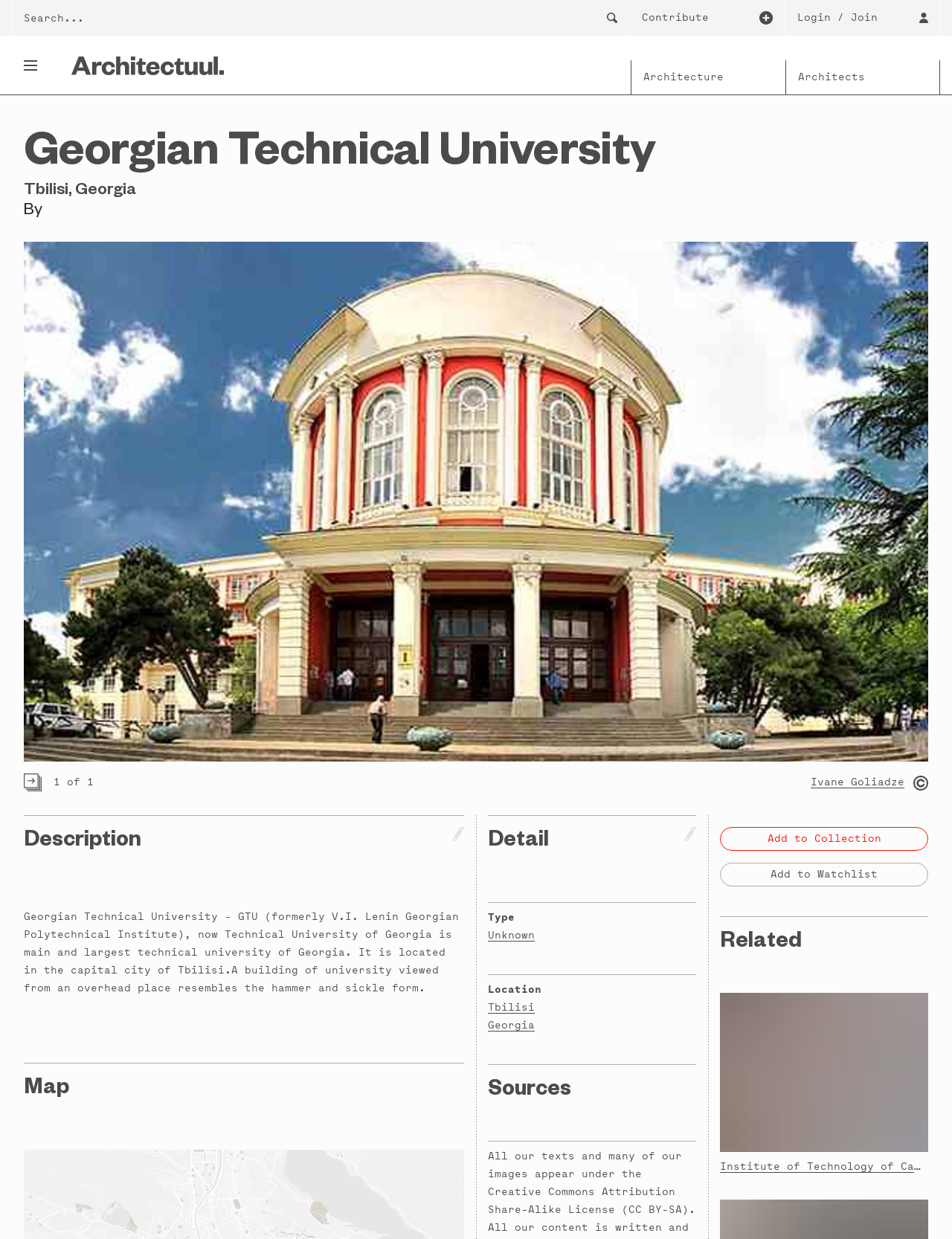Identify the bounding box coordinates of the section to be clicked to complete the task described by the following instruction: "Contribute". The coordinates should be four float numbers between 0 and 1, formatted as [left, top, right, bottom].

[0.662, 0.0, 0.824, 0.029]